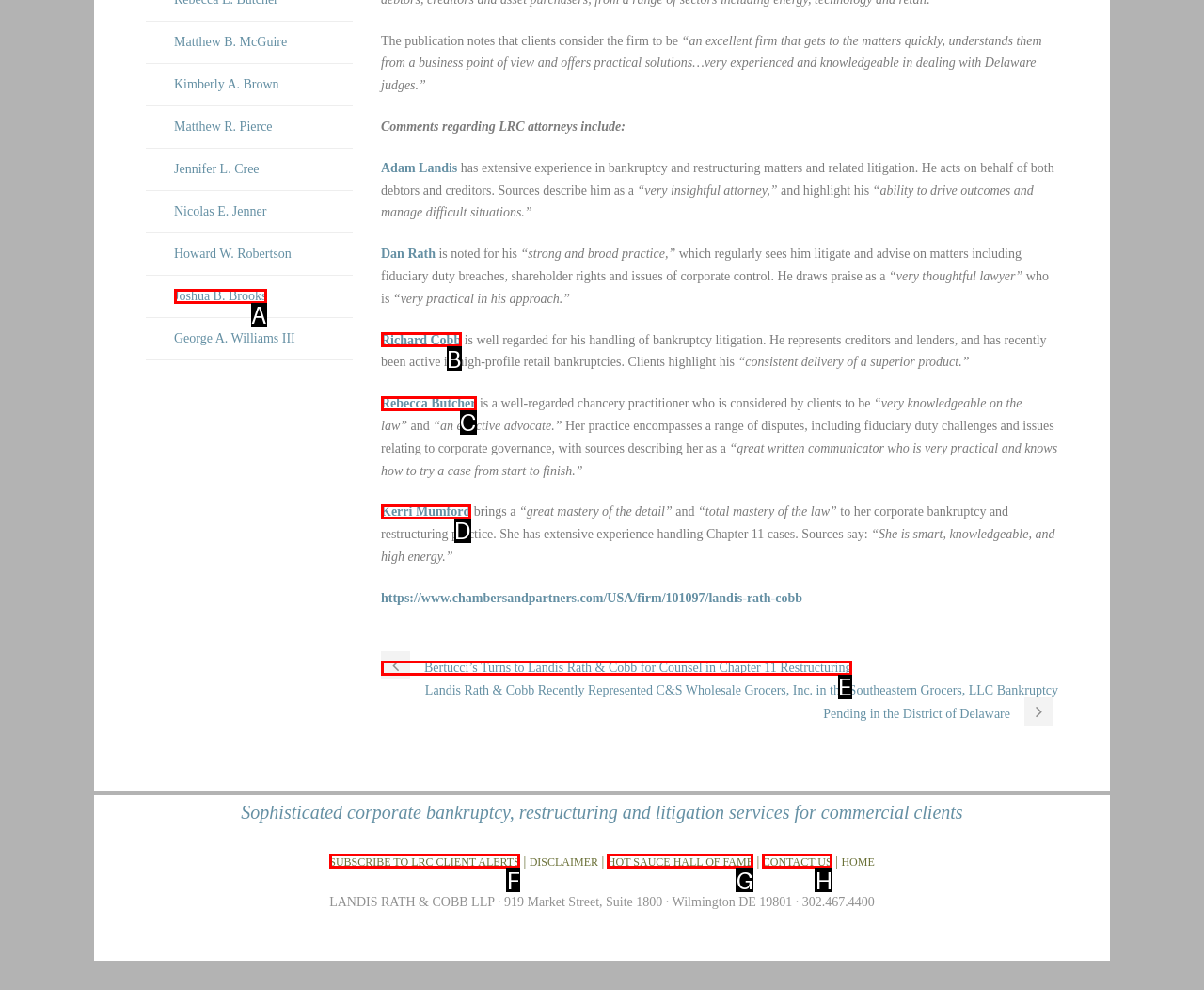Determine which option fits the element description: HOT SAUCE HALL OF FAME
Answer with the option’s letter directly.

G